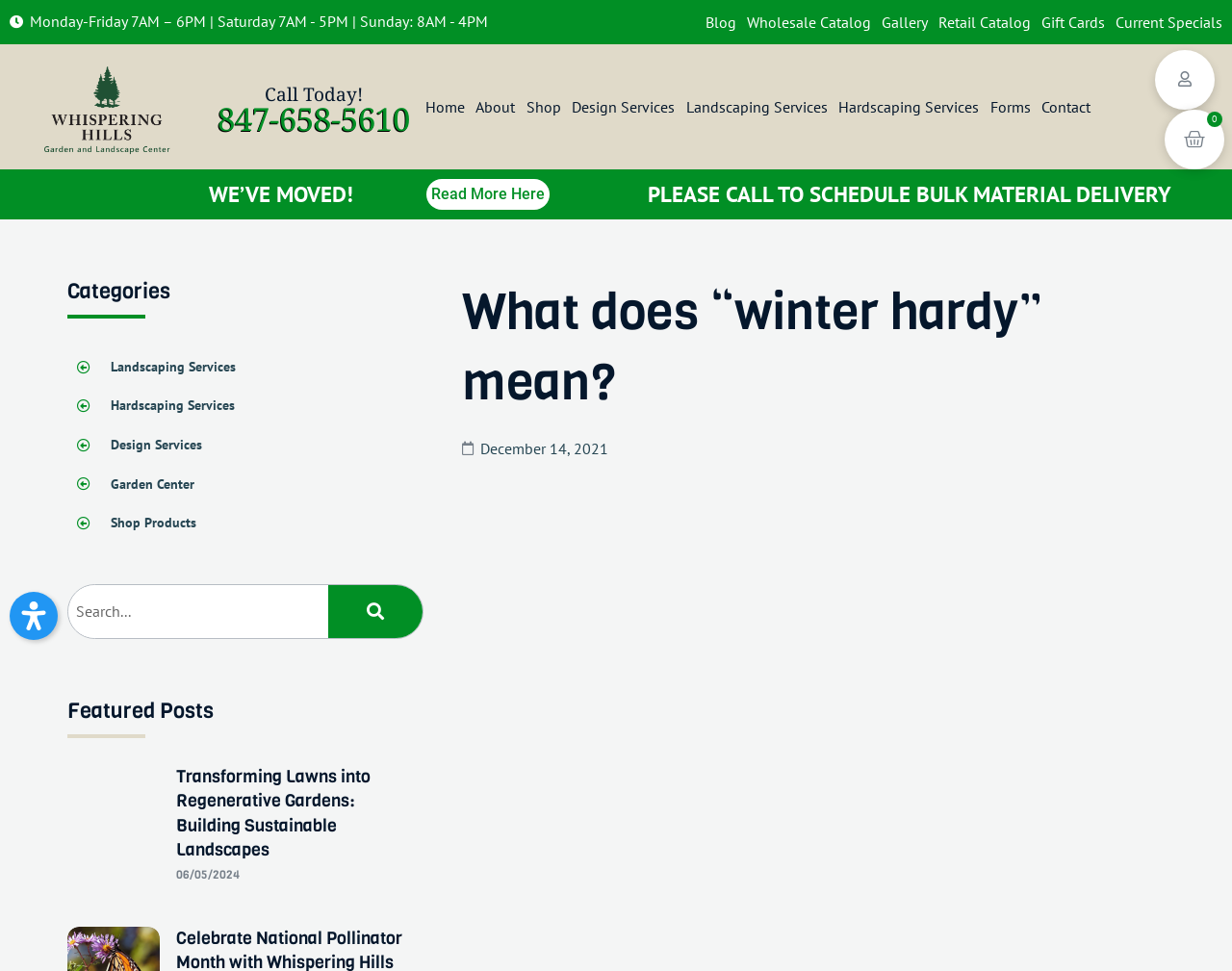Please indicate the bounding box coordinates of the element's region to be clicked to achieve the instruction: "Read the 'What does “winter hardy” mean?' article". Provide the coordinates as four float numbers between 0 and 1, i.e., [left, top, right, bottom].

[0.375, 0.285, 0.945, 0.43]